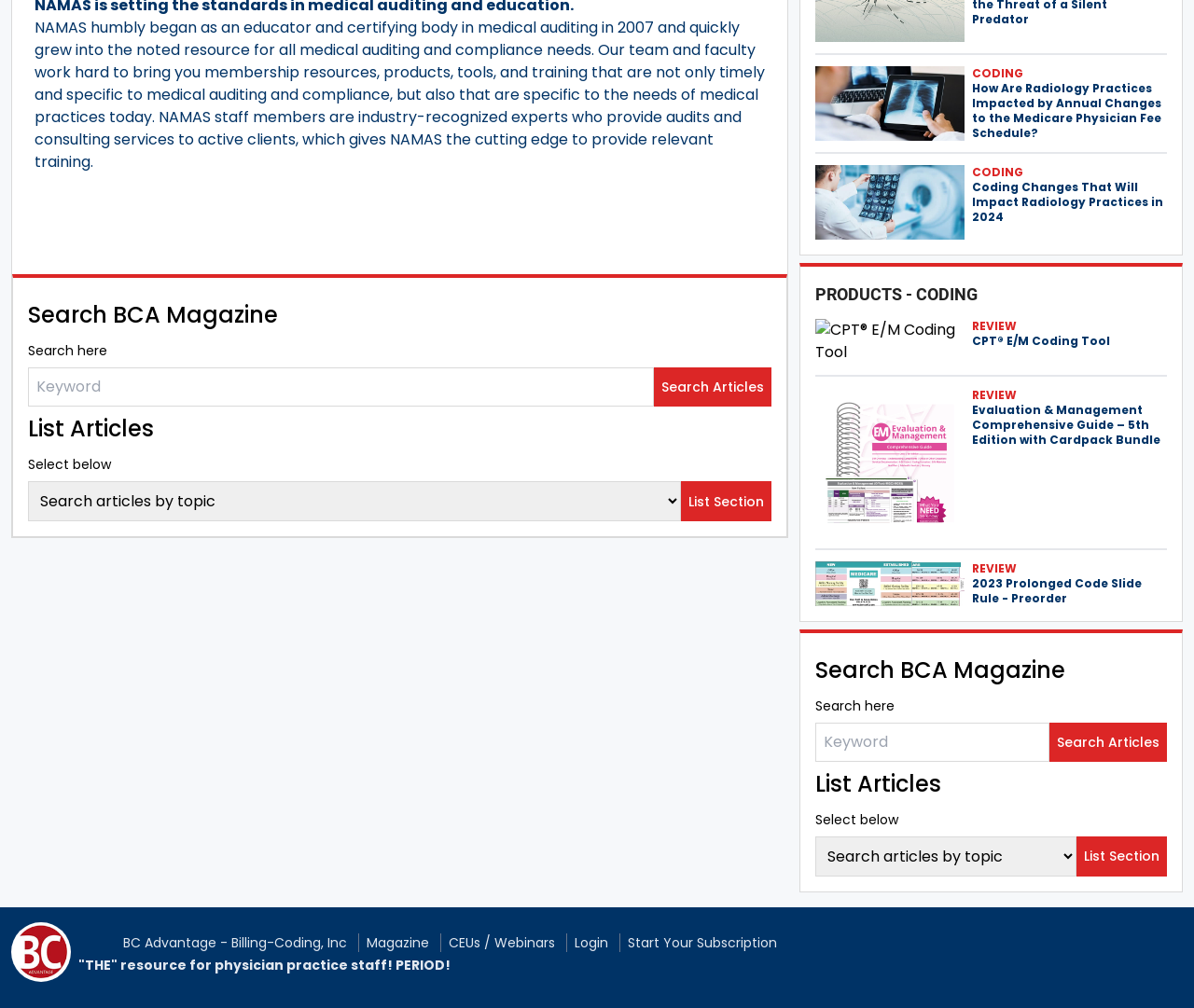What is the main purpose of NAMAS?
By examining the image, provide a one-word or phrase answer.

Medical auditing and compliance